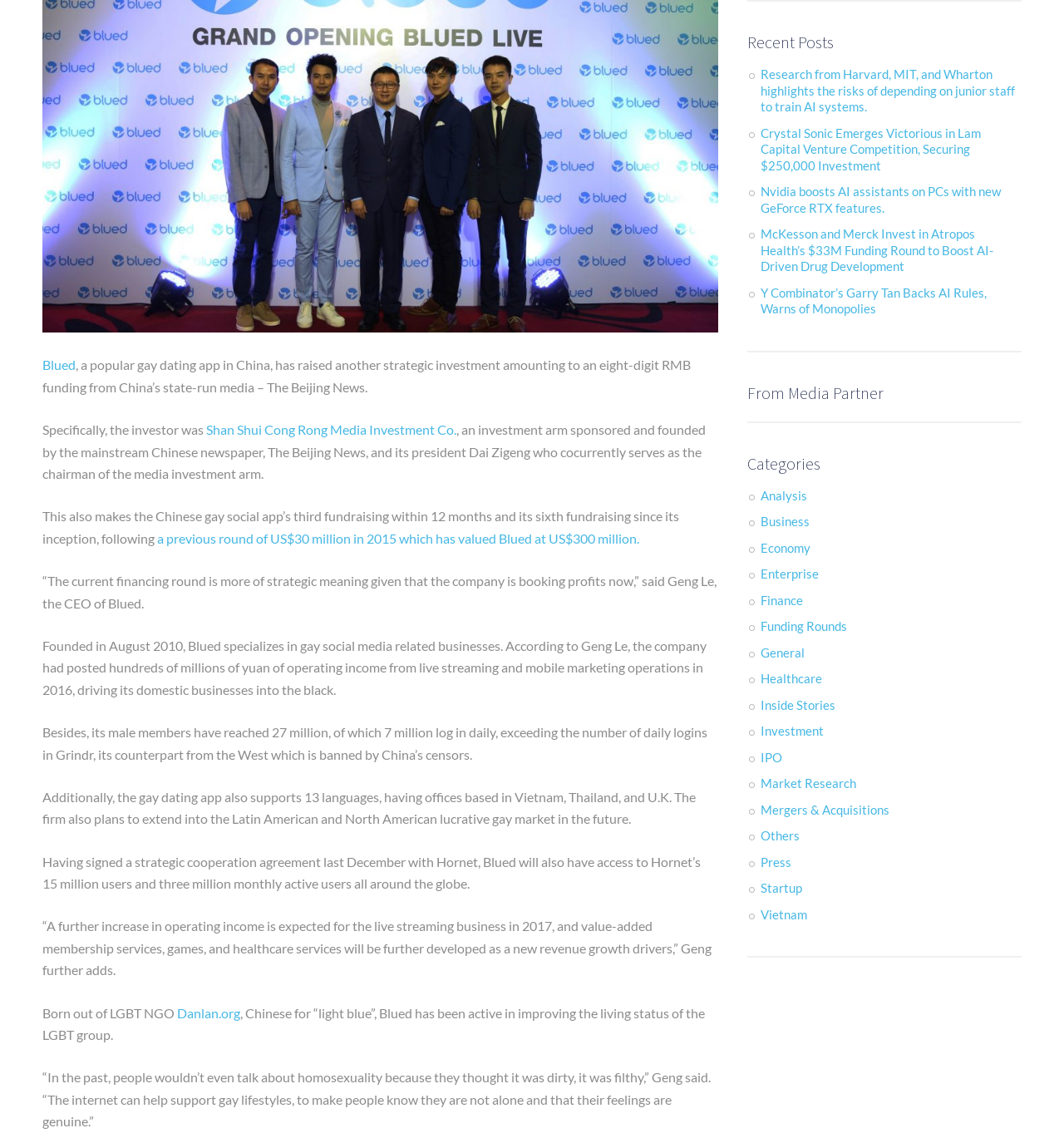Locate the bounding box coordinates of the UI element described by: "Inside Stories". Provide the coordinates as four float numbers between 0 and 1, formatted as [left, top, right, bottom].

[0.715, 0.613, 0.785, 0.626]